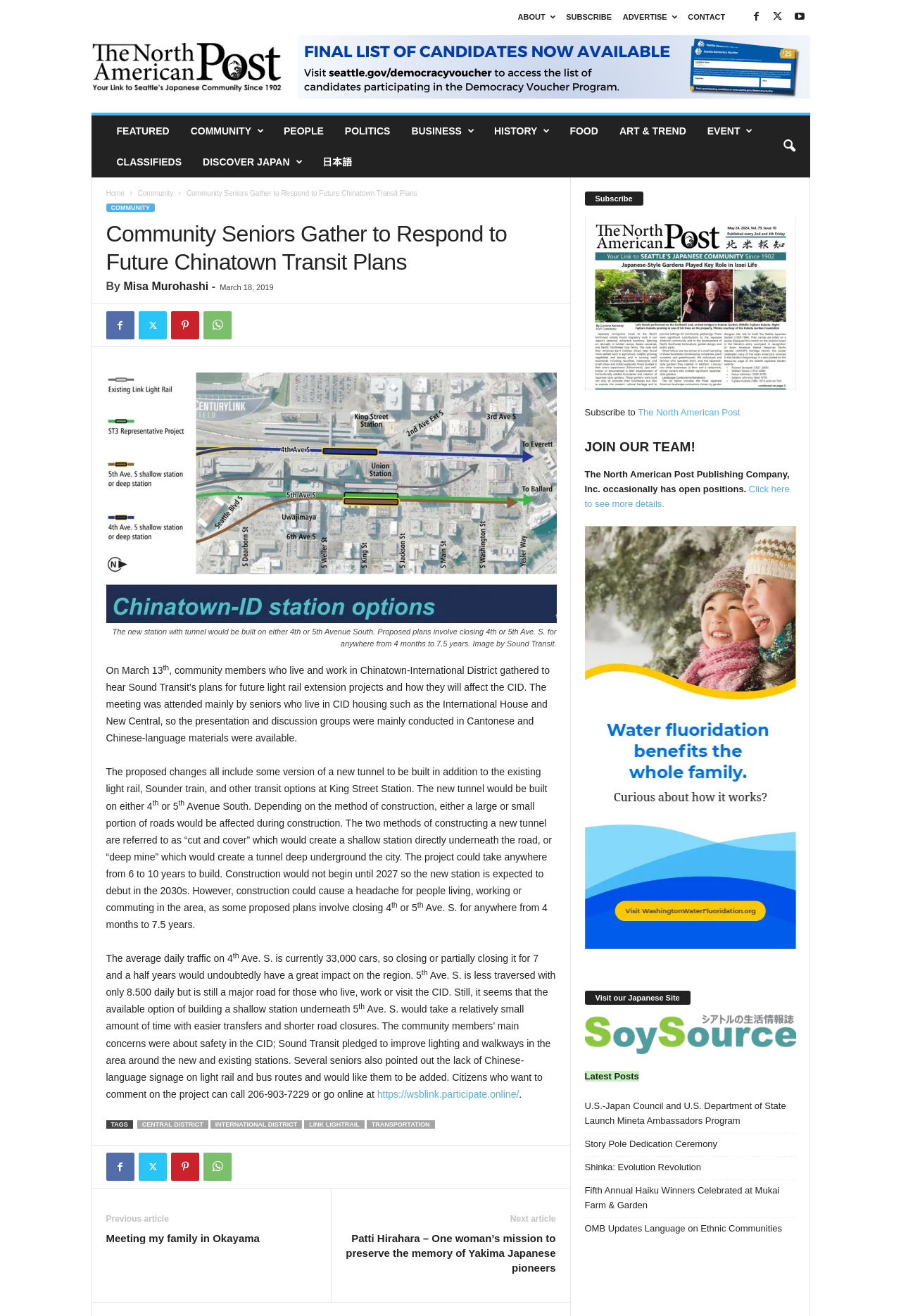Can you look at the image and give a comprehensive answer to the question:
What is the proposed method of constructing a new tunnel?

The proposed method of constructing a new tunnel is determined by reading the article content, which mentions that the two methods of constructing a new tunnel are referred to as 'cut and cover' and 'deep mine'.